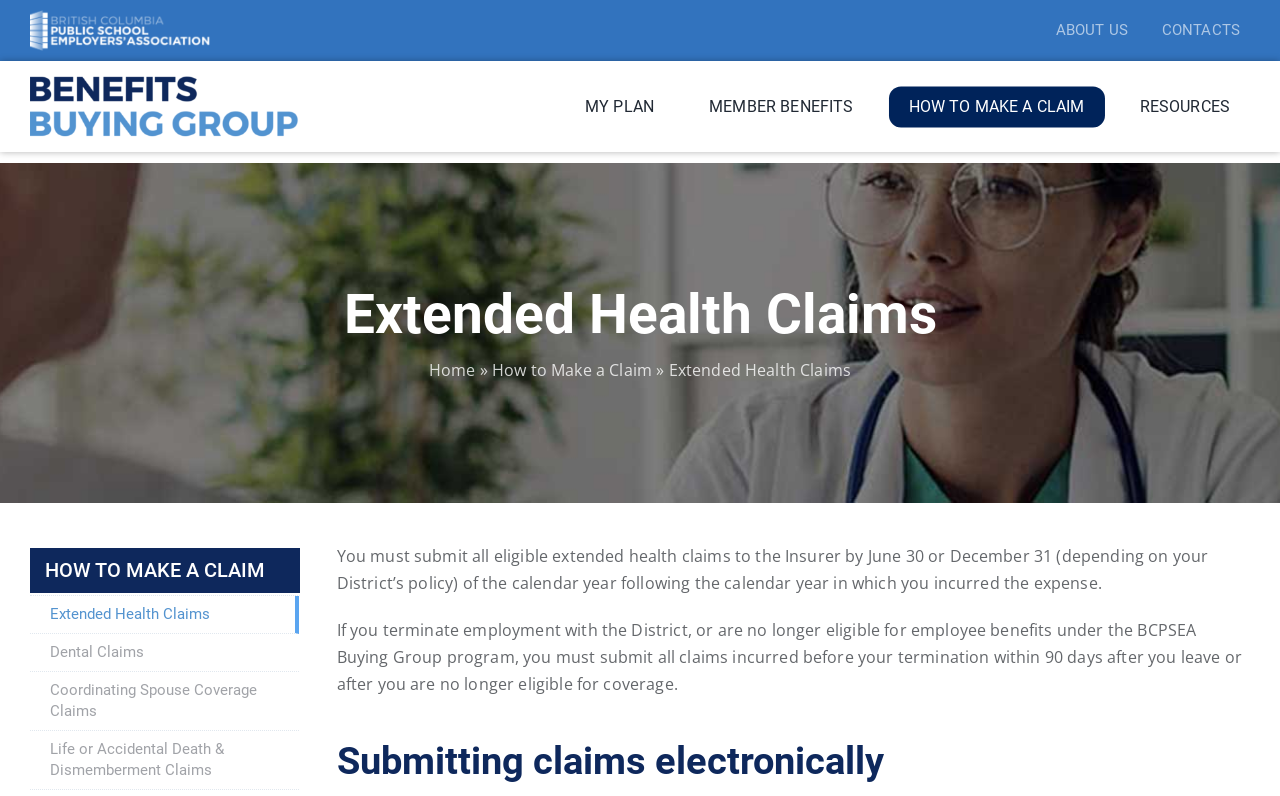Identify the bounding box coordinates for the element you need to click to achieve the following task: "Search for something". Provide the bounding box coordinates as four float numbers between 0 and 1, in the form [left, top, right, bottom].

None